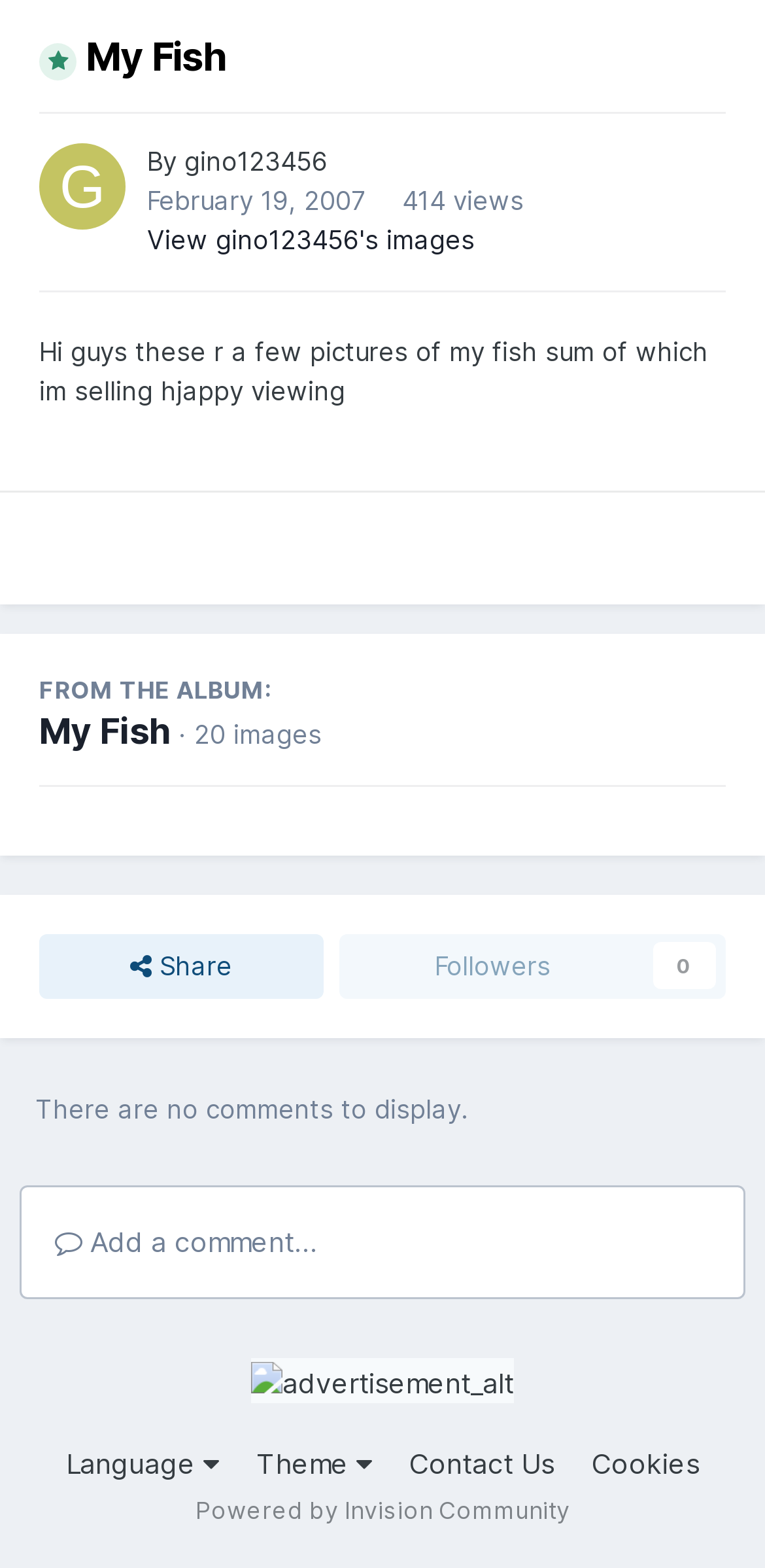Please specify the bounding box coordinates of the element that should be clicked to execute the given instruction: 'View profile of gino123456'. Ensure the coordinates are four float numbers between 0 and 1, expressed as [left, top, right, bottom].

[0.051, 0.091, 0.164, 0.146]